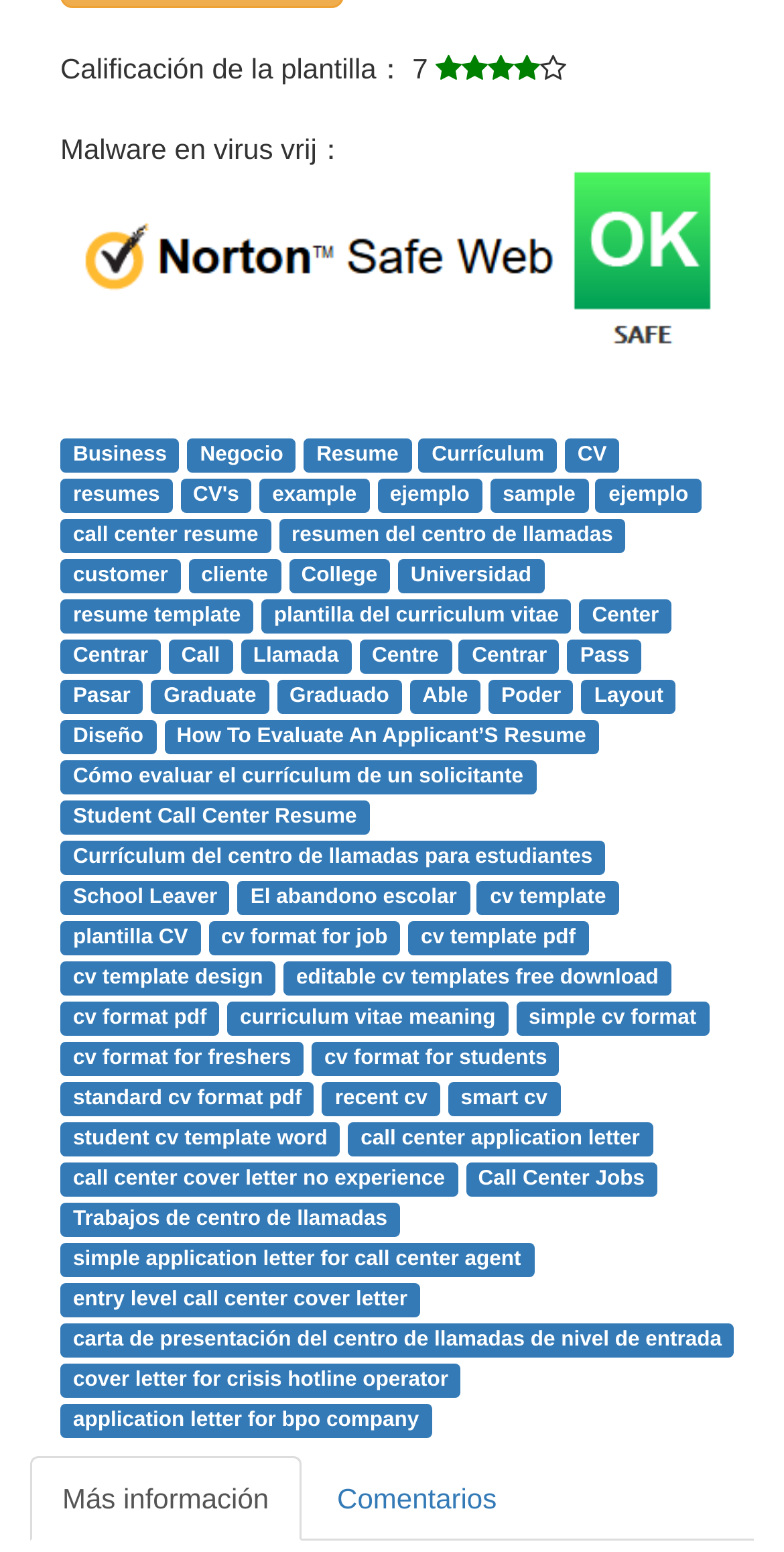Based on the image, please elaborate on the answer to the following question:
What is the rating of the template?

The rating of the template is mentioned in the static text 'Calificación de la plantilla： 7' at the top of the webpage.